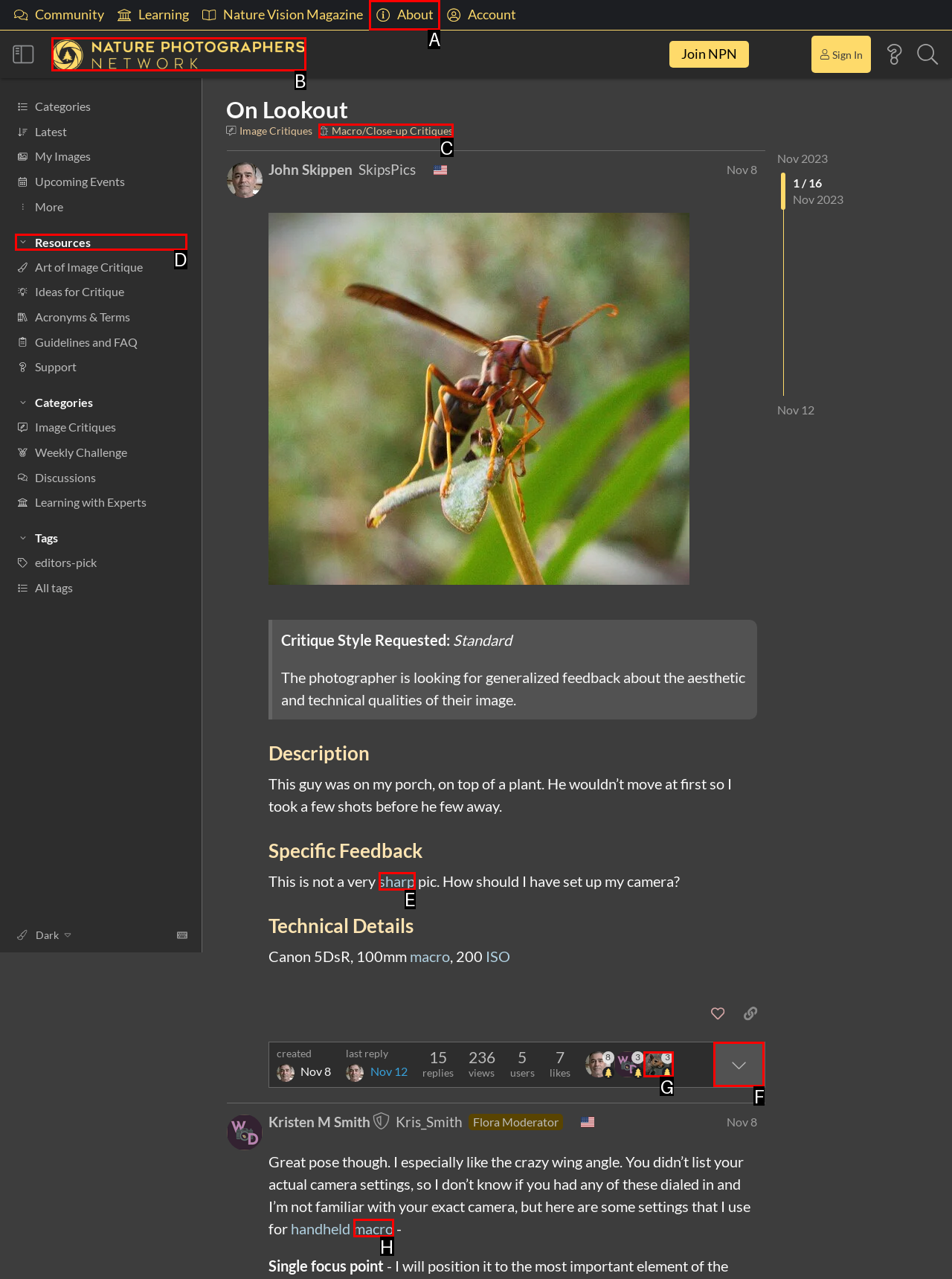Specify which element within the red bounding boxes should be clicked for this task: Check the 'Macro/Close-up Critiques' category Respond with the letter of the correct option.

C